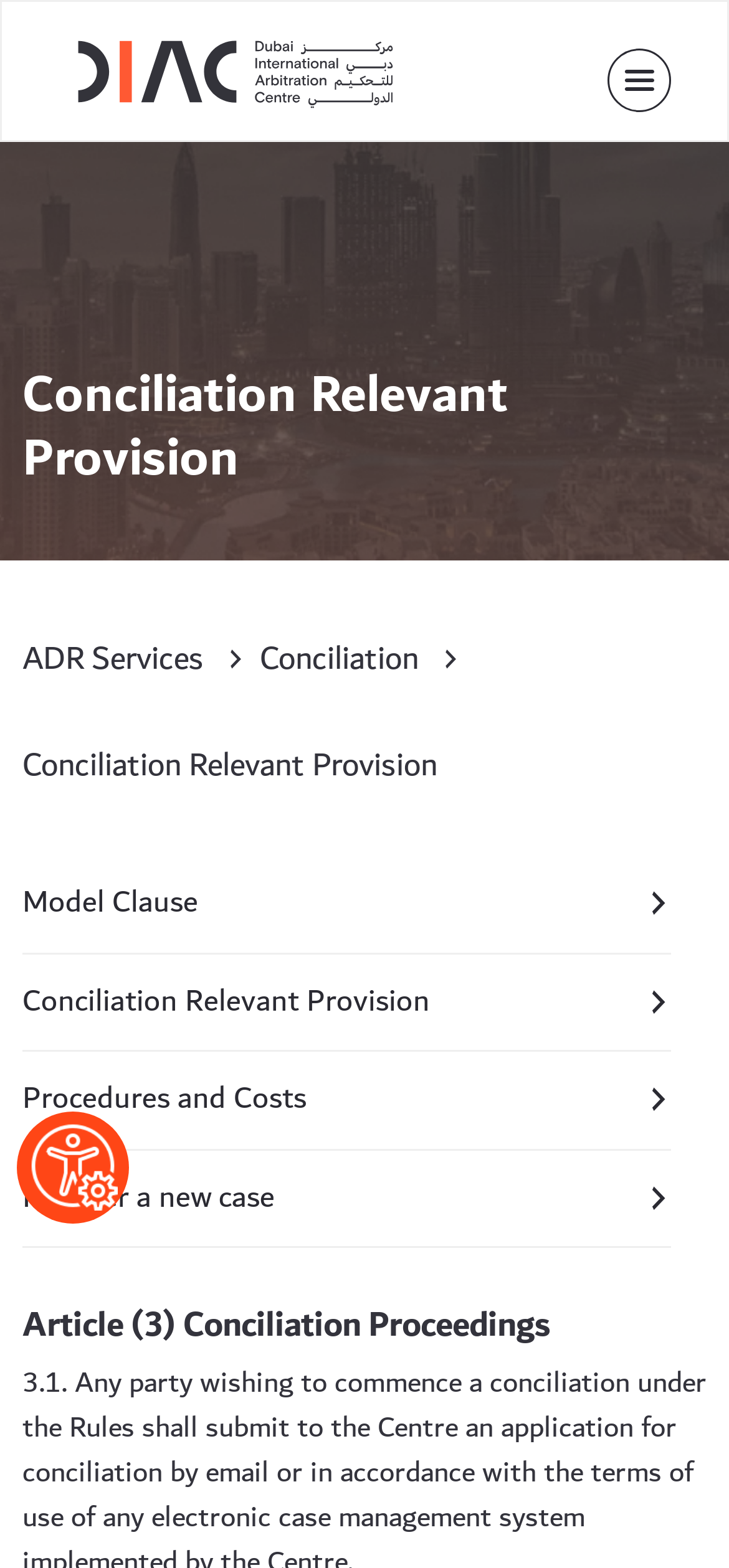Locate the bounding box coordinates of the clickable area needed to fulfill the instruction: "Go to Conciliation page".

[0.356, 0.403, 0.574, 0.438]